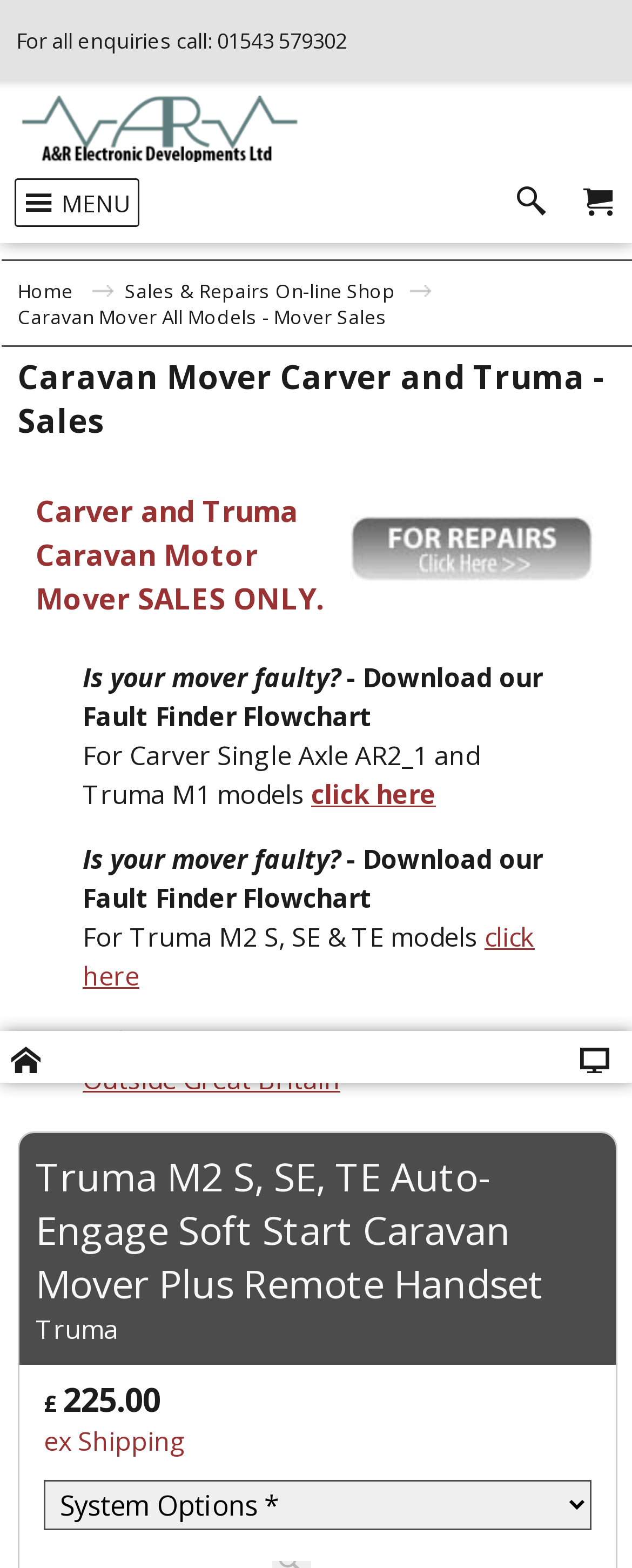Determine the bounding box coordinates of the clickable region to carry out the instruction: "View Carver & Truma Caravan Mover - Repairs".

[0.541, 0.352, 0.951, 0.377]